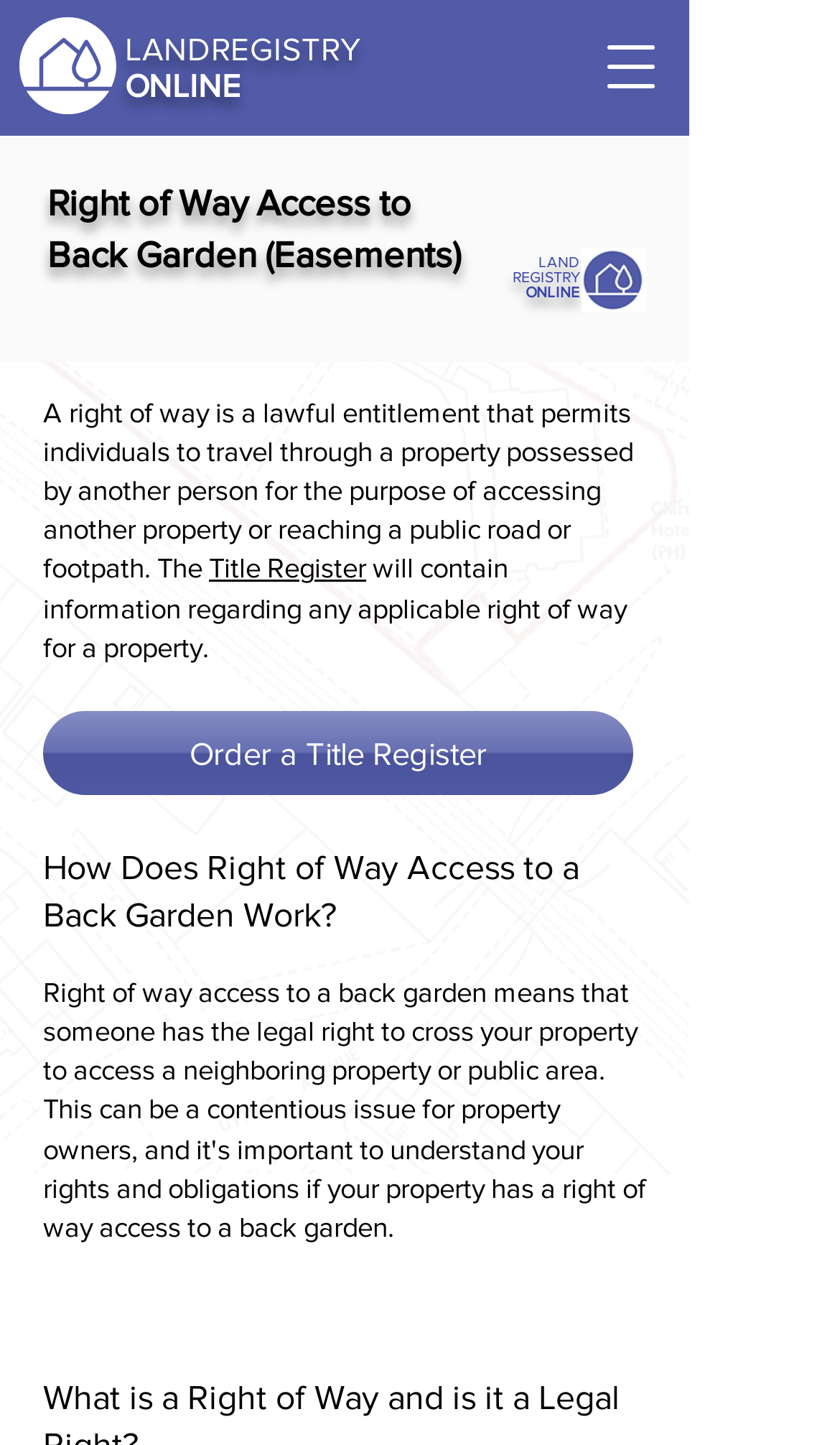What is a right of way?
Please respond to the question with as much detail as possible.

According to the webpage, a right of way is a lawful entitlement that permits individuals to travel through a property possessed by another person for the purpose of accessing another property or reaching a public road or footpath.